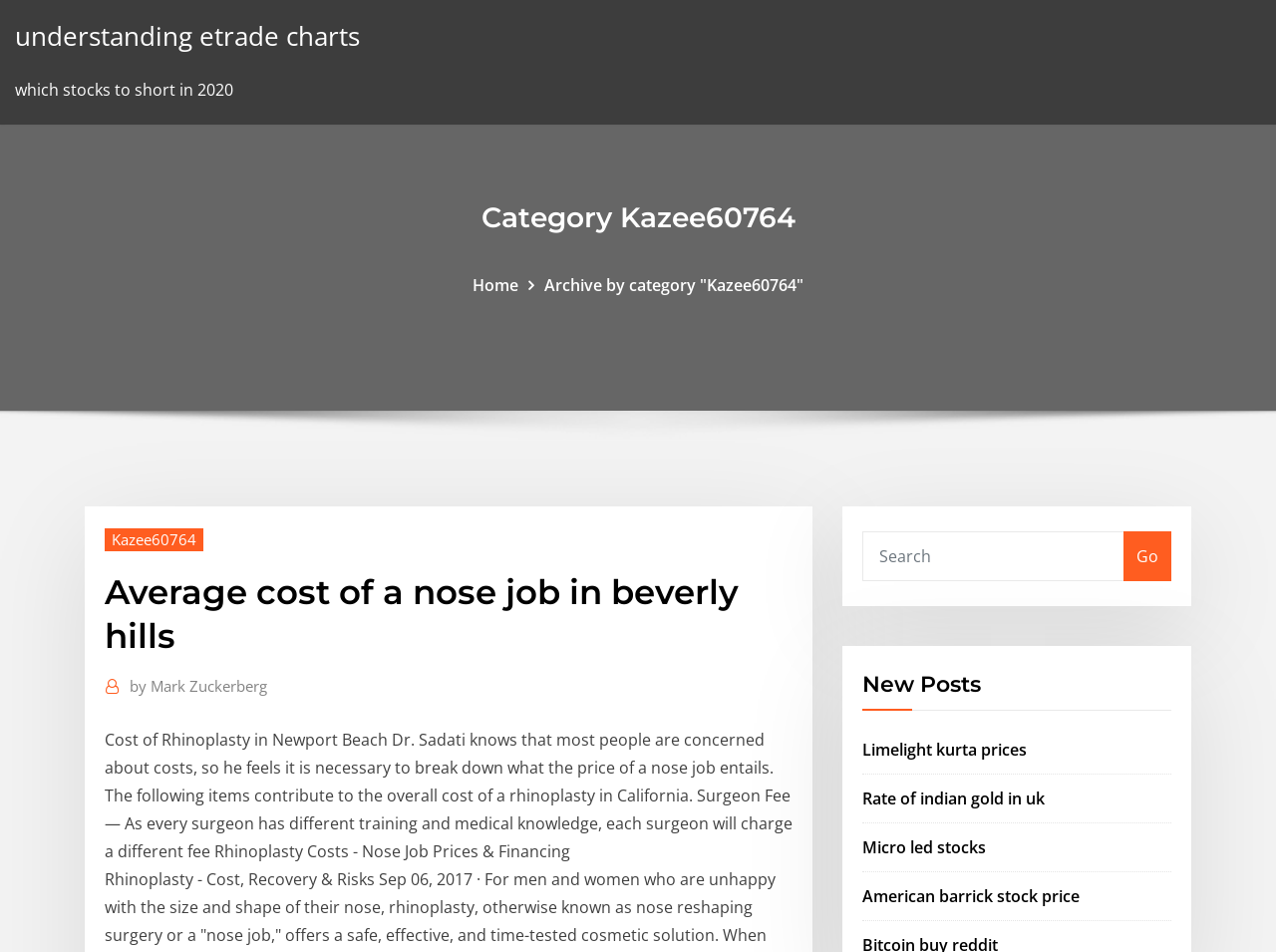Locate the bounding box coordinates of the clickable region necessary to complete the following instruction: "read about rhinoplasty costs". Provide the coordinates in the format of four float numbers between 0 and 1, i.e., [left, top, right, bottom].

[0.082, 0.766, 0.621, 0.906]